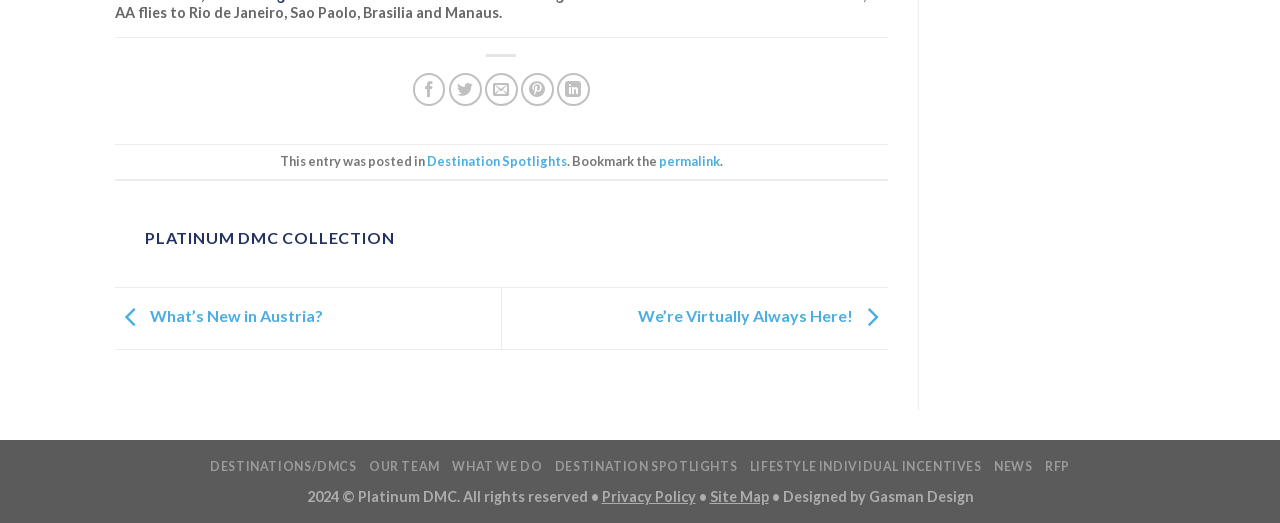Provide a short answer using a single word or phrase for the following question: 
What is the purpose of the links at the top?

Share on social media